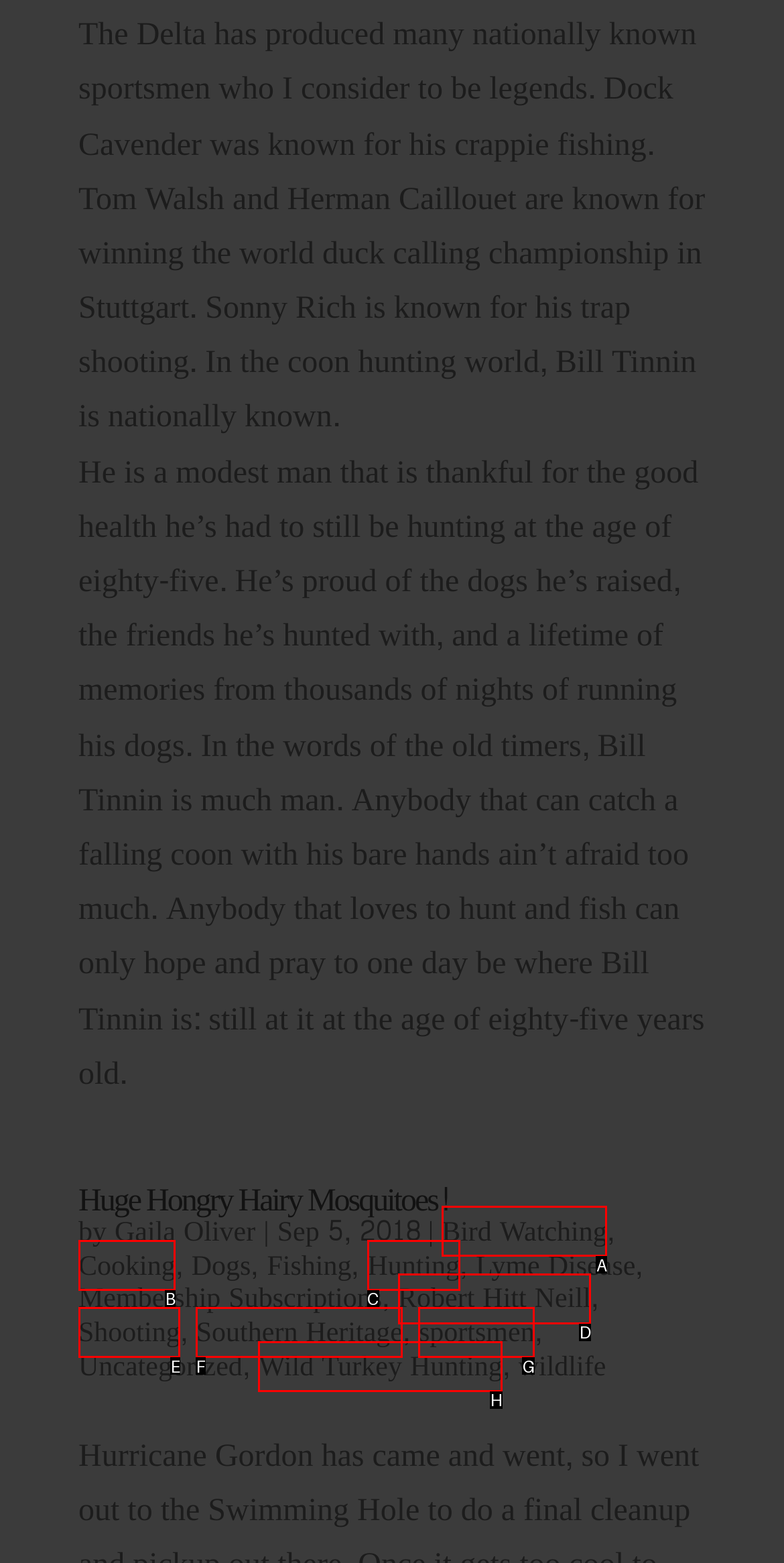Determine the HTML element that best aligns with the description: Cooking
Answer with the appropriate letter from the listed options.

B